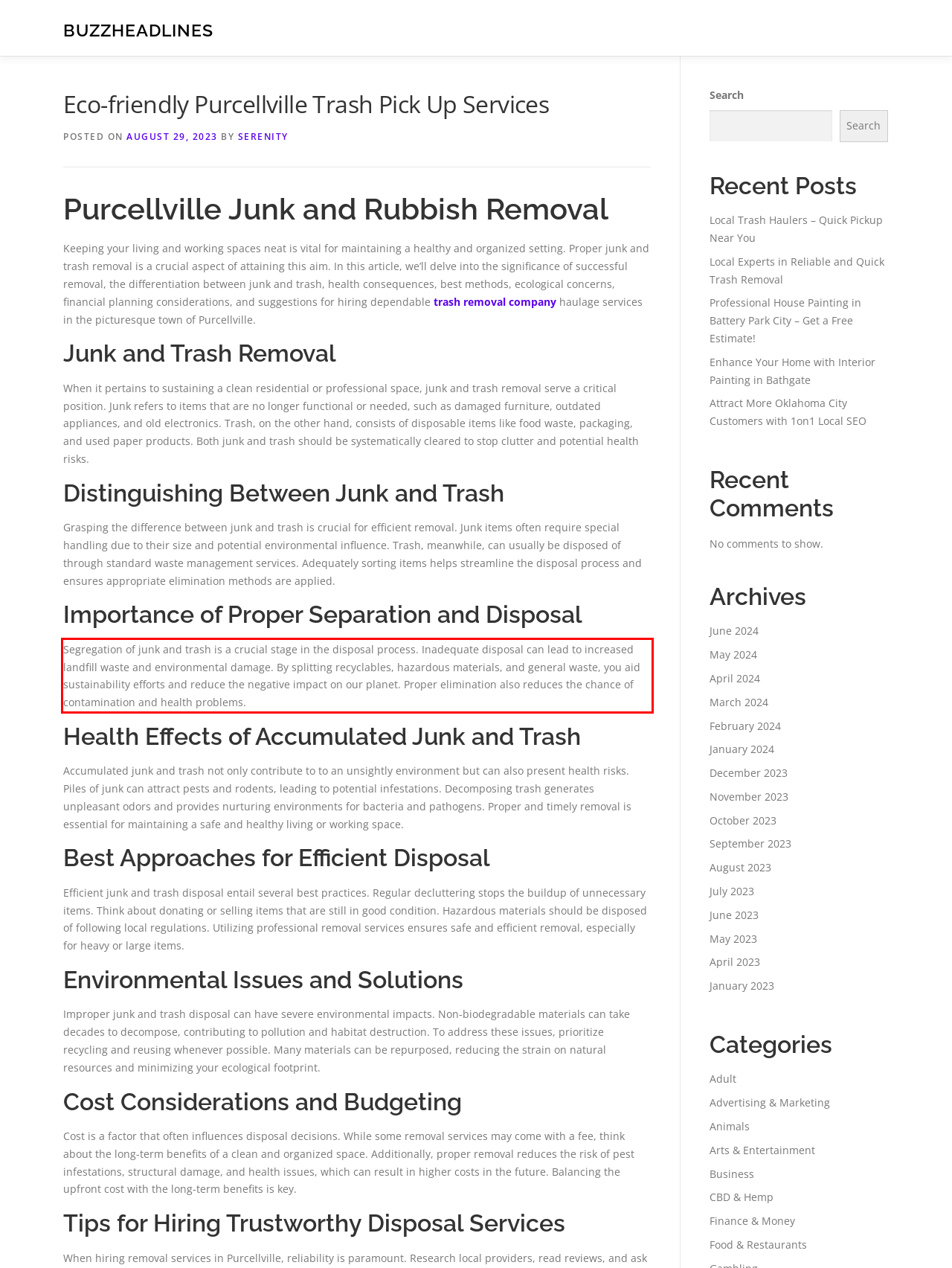Please analyze the provided webpage screenshot and perform OCR to extract the text content from the red rectangle bounding box.

Segregation of junk and trash is a crucial stage in the disposal process. Inadequate disposal can lead to increased landfill waste and environmental damage. By splitting recyclables, hazardous materials, and general waste, you aid sustainability efforts and reduce the negative impact on our planet. Proper elimination also reduces the chance of contamination and health problems.